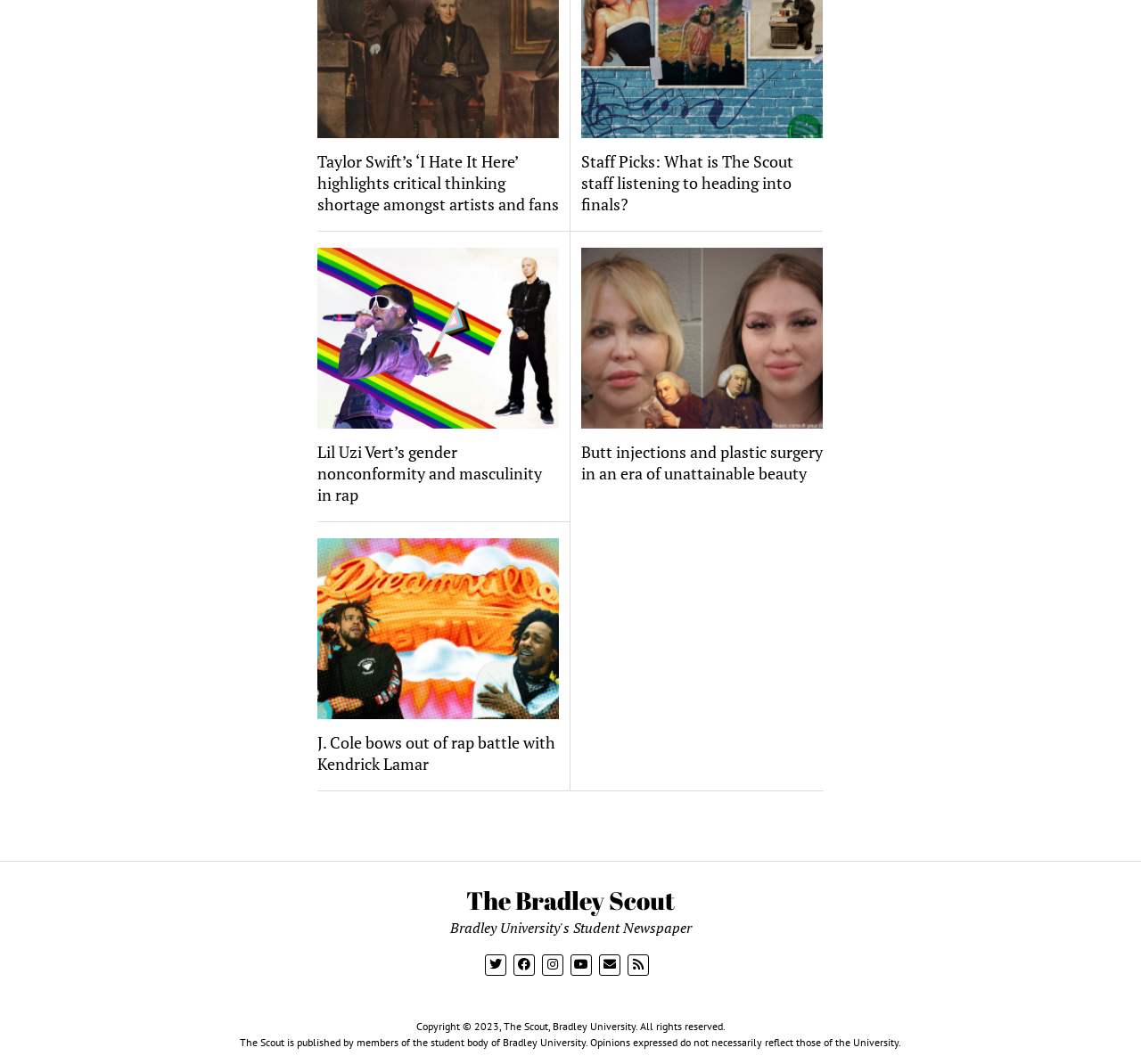Answer briefly with one word or phrase:
Where is the copyright information located on the page?

Bottom